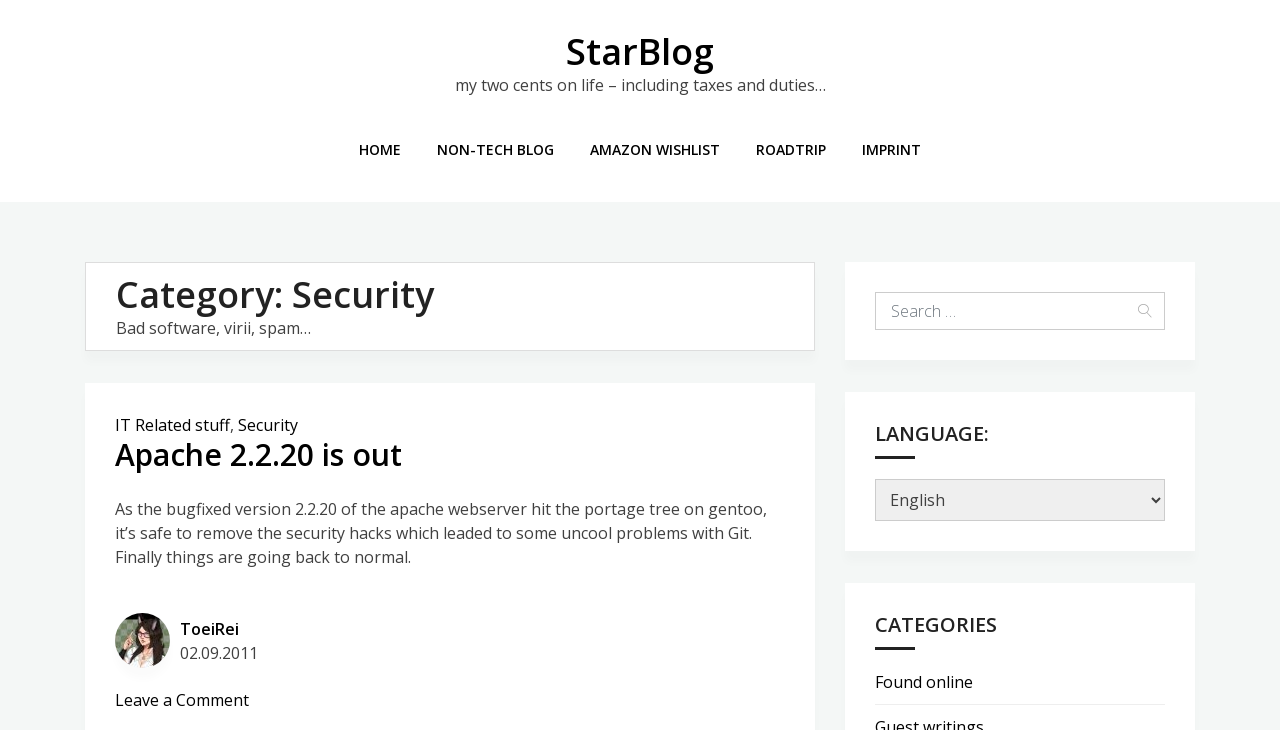Generate a thorough caption that explains the contents of the webpage.

The webpage is titled "Security – Page 2 – StarBlog" and appears to be a blog page focused on security-related topics. At the top, there is a heading with the title "StarBlog" and a link to the same name. Below this, there is a brief description of the blog, stating "my two cents on life – including taxes and duties…".

The main navigation menu is located in the top-middle section of the page, featuring links to "HOME", "NON-TECH BLOG", "AMAZON WISHLIST", "ROADTRIP", and "IMPRINT". 

Below the navigation menu, there is a header section with the category title "Category: Security". Within this section, there are links to "IT Related stuff" and "Security", as well as a brief description of "Bad software, virii, spam…".

The main content of the page is an article titled "Apache 2.2.20 is out", which discusses the release of a new version of the Apache web server and its implications. The article includes a link to the same title and a brief summary of the content.

To the right of the main content, there is a search box with a placeholder text "Search …". Below the search box, there are options to select a language and a list of categories.

At the bottom of the page, there is a footer section with a link to "ToeiRei", a date "02.09.2011", and a link to "Leave a Comment on Apache 2.2.20 is out".